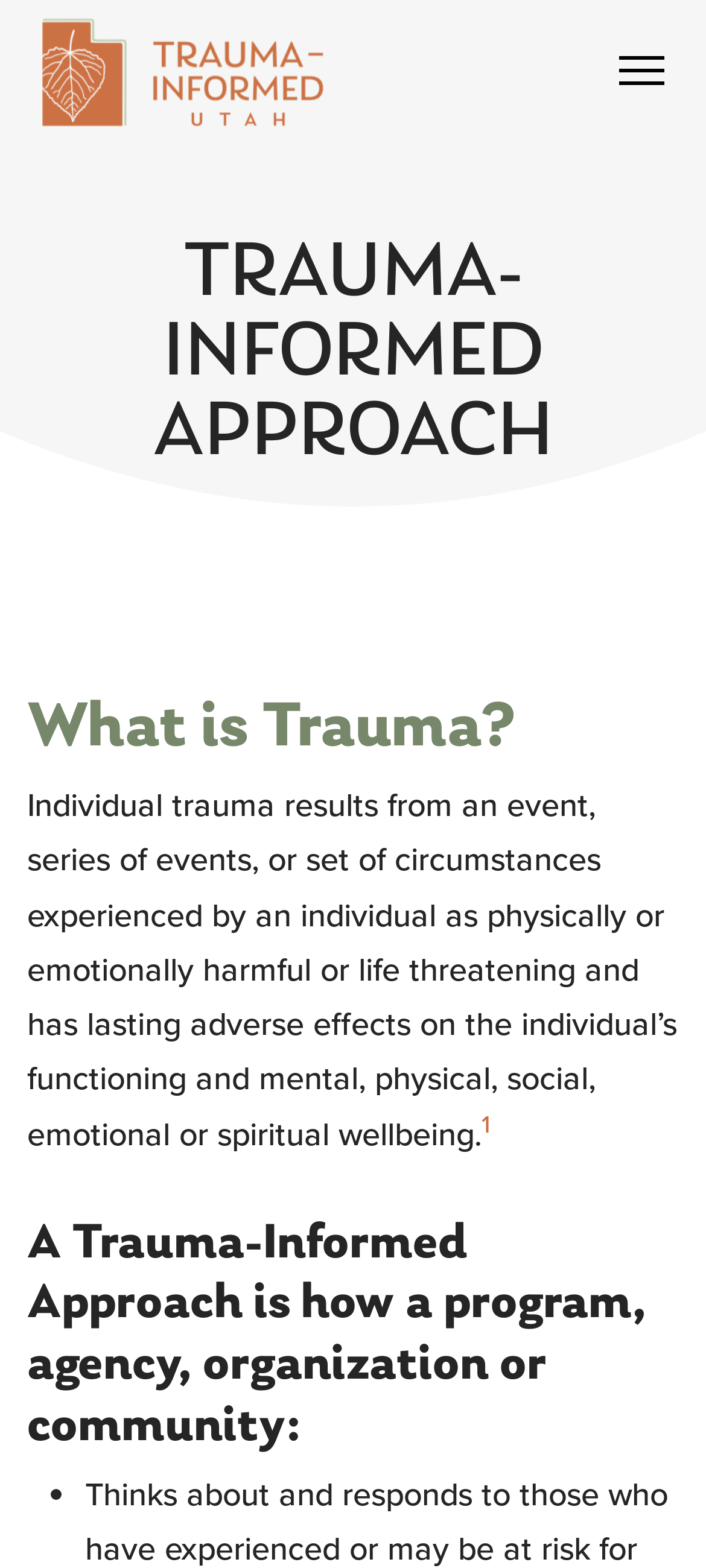Predict the bounding box coordinates of the UI element that matches this description: "aria-label="Menu"". The coordinates should be in the format [left, top, right, bottom] with each value between 0 and 1.

[0.877, 0.01, 0.942, 0.08]